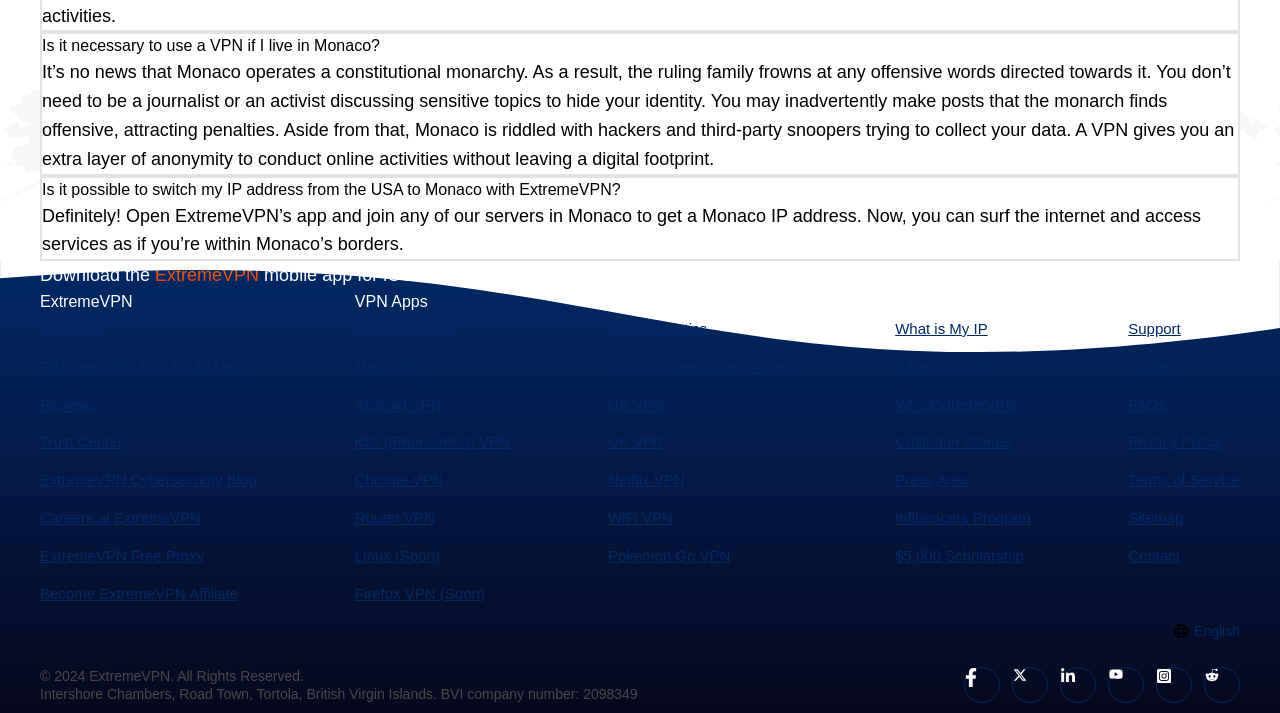What types of VPN services are offered by ExtremeVPN?
Please provide a single word or phrase as the answer based on the screenshot.

Various services including US, UK, and Netflix VPN